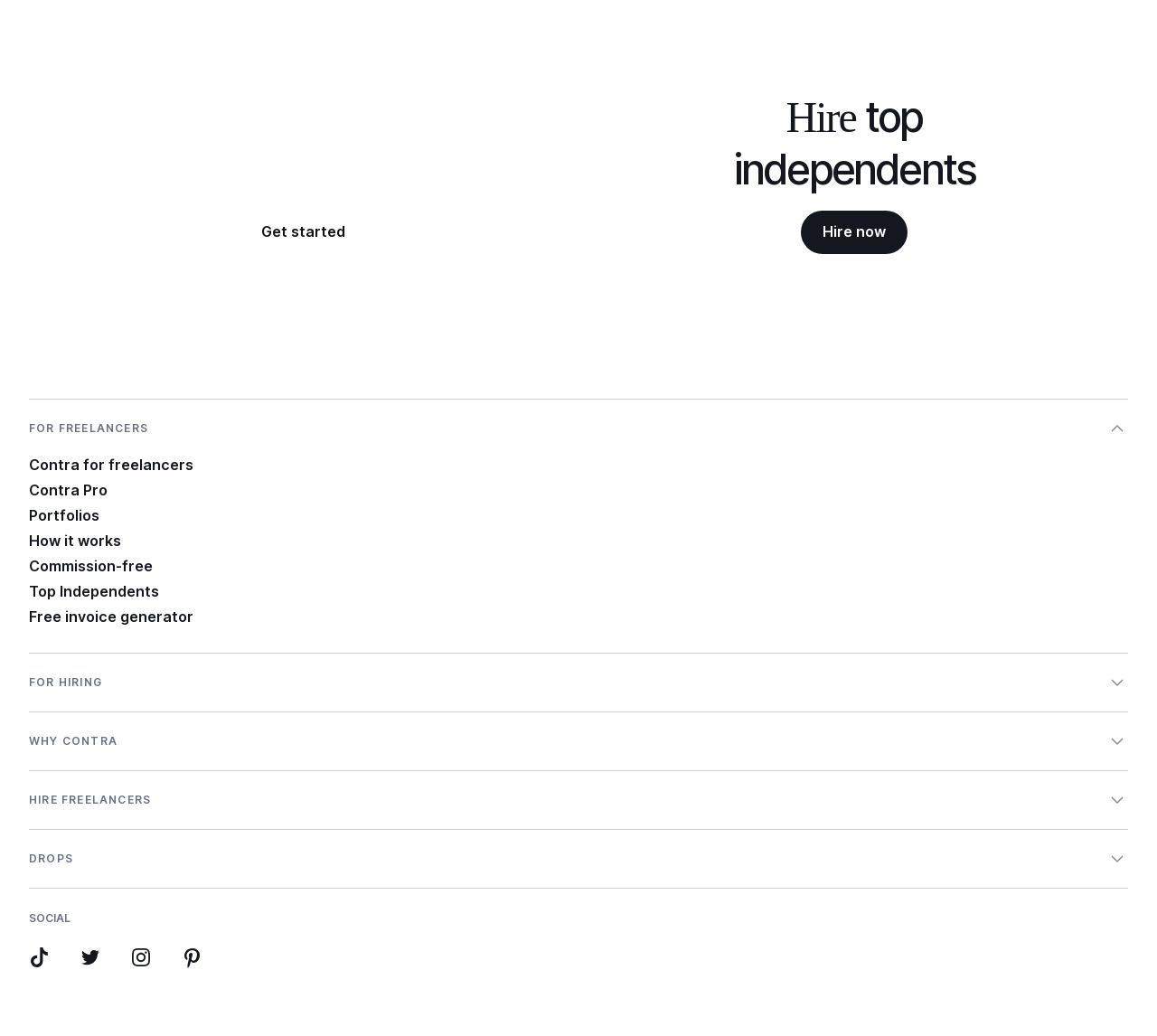Using the description: "Why Contra", determine the UI element's bounding box coordinates. Ensure the coordinates are in the format of four float numbers between 0 and 1, i.e., [left, top, right, bottom].

[0.025, 0.597, 0.975, 0.654]